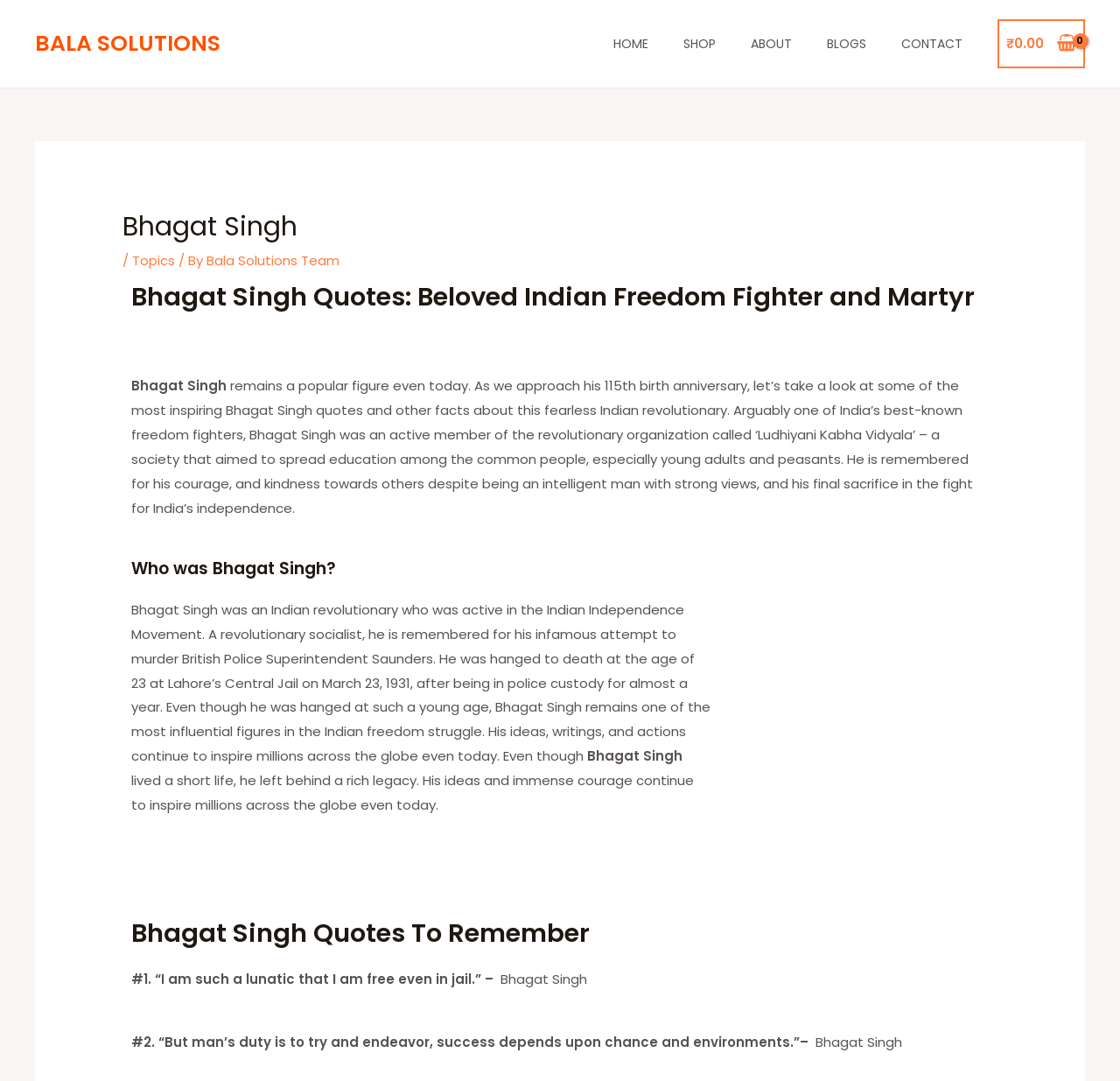Please identify the bounding box coordinates for the region that you need to click to follow this instruction: "go to home page".

[0.532, 0.012, 0.594, 0.069]